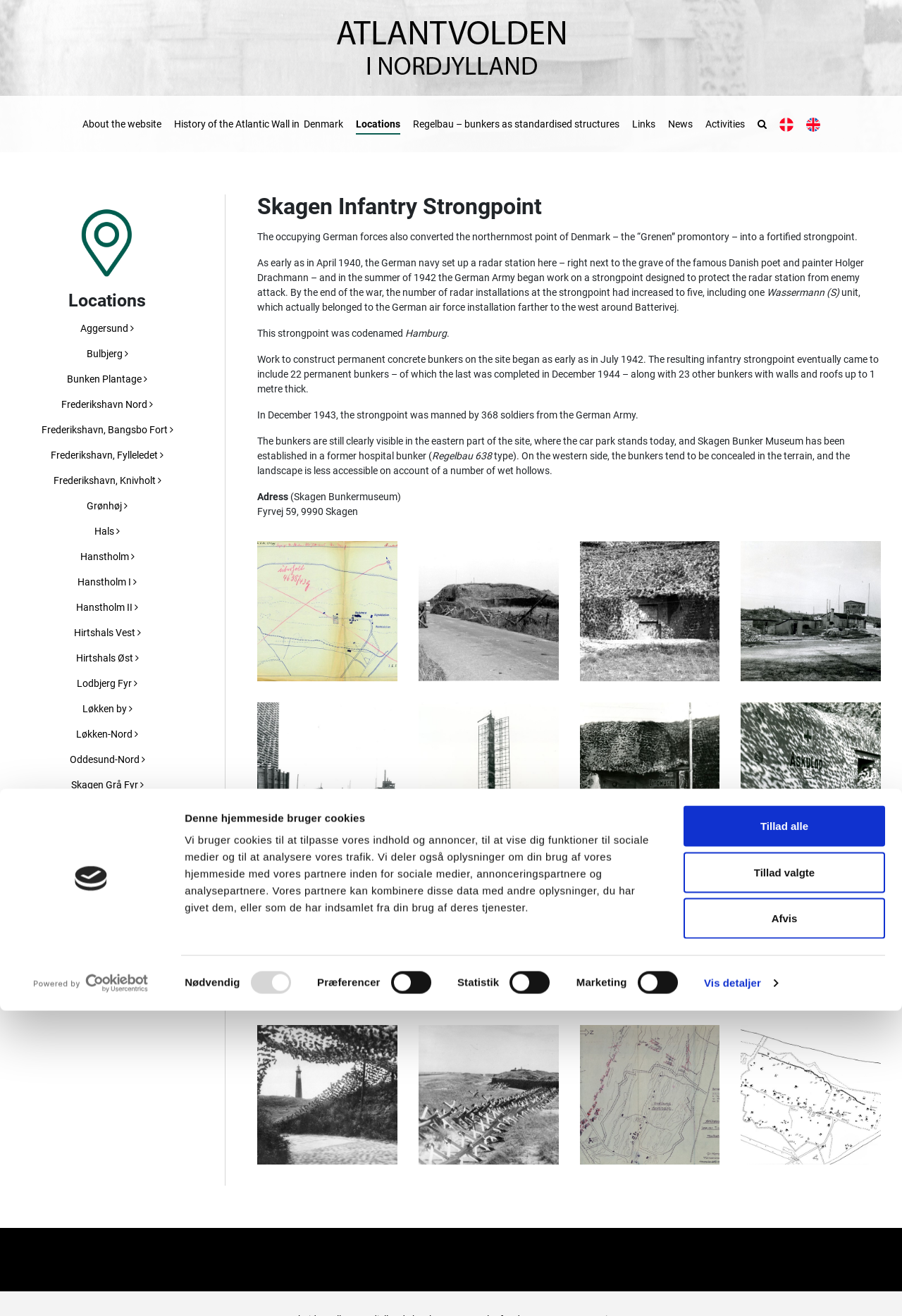Kindly determine the bounding box coordinates of the area that needs to be clicked to fulfill this instruction: "View About the website".

[0.091, 0.09, 0.179, 0.099]